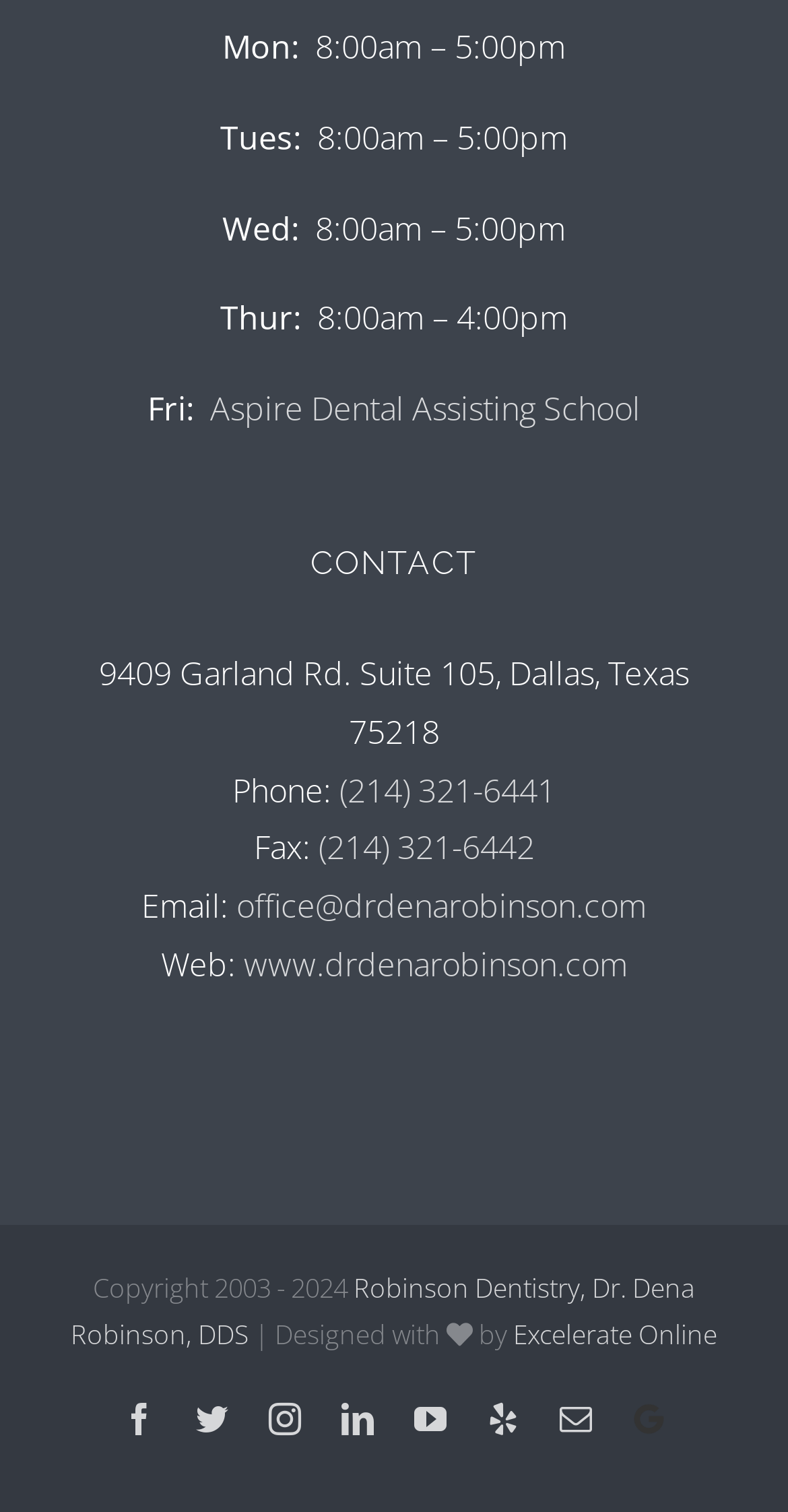Respond to the following question with a brief word or phrase:
What is the address of the office?

9409 Garland Rd. Suite 105, Dallas, Texas 75218